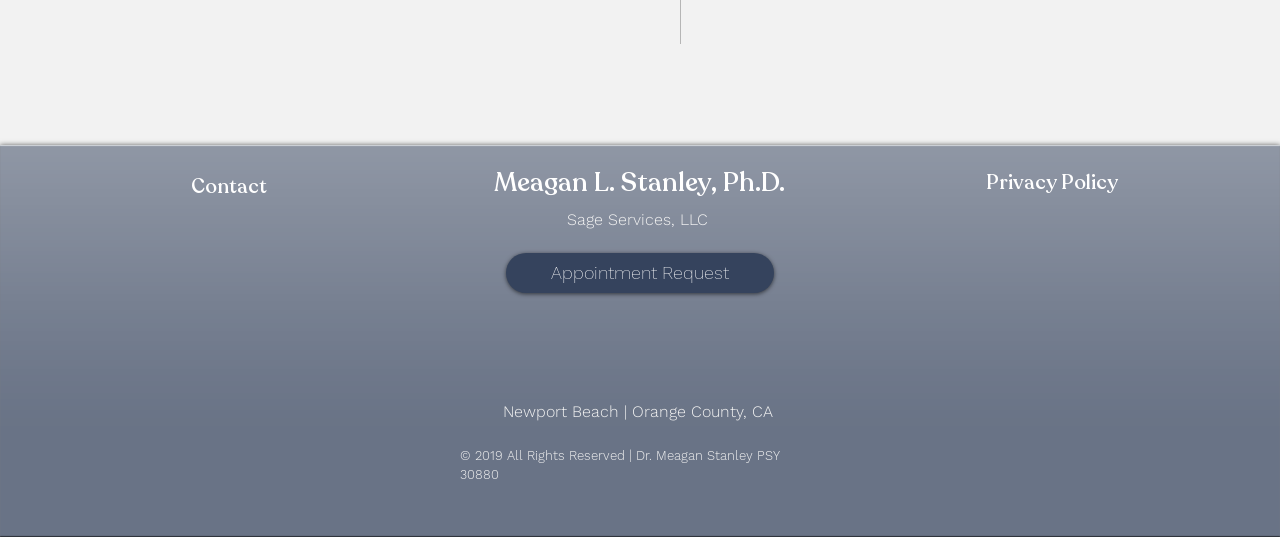Please reply with a single word or brief phrase to the question: 
What is the purpose of the 'Appointment Request' link?

To request an appointment